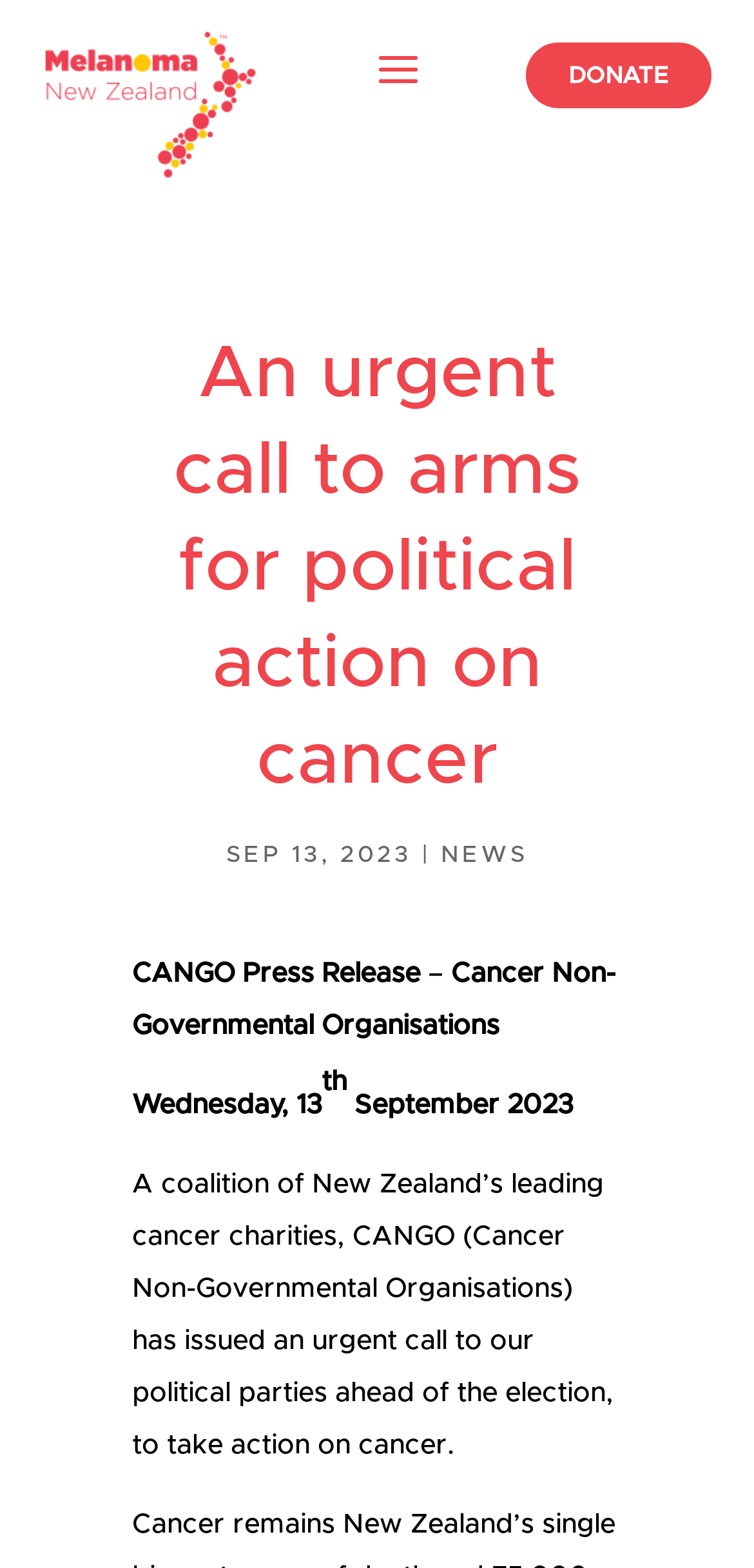What is the name of the organization issuing the call to action?
Give a single word or phrase as your answer by examining the image.

CANGO